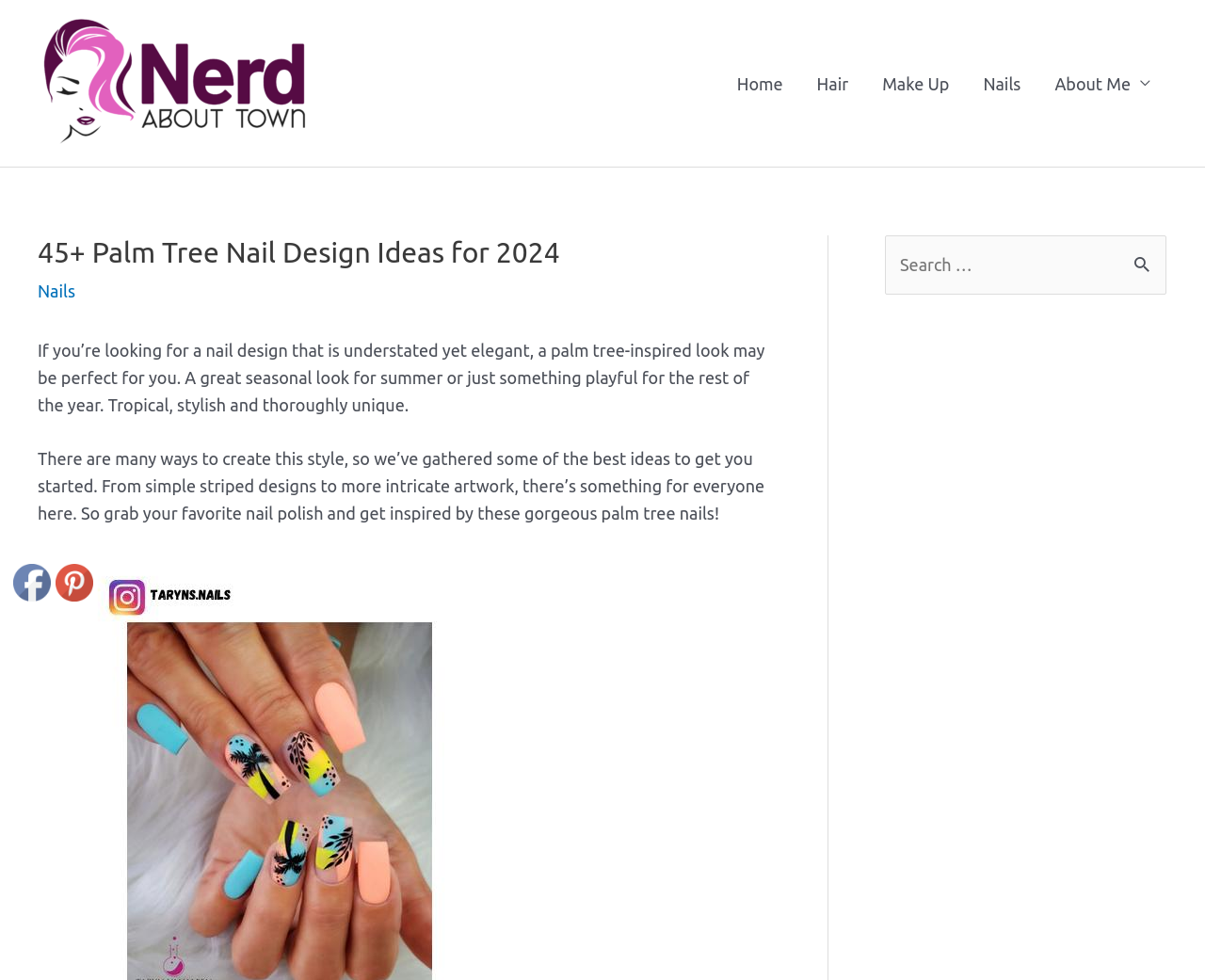Answer briefly with one word or phrase:
What type of nail design is being featured?

Palm tree-inspired